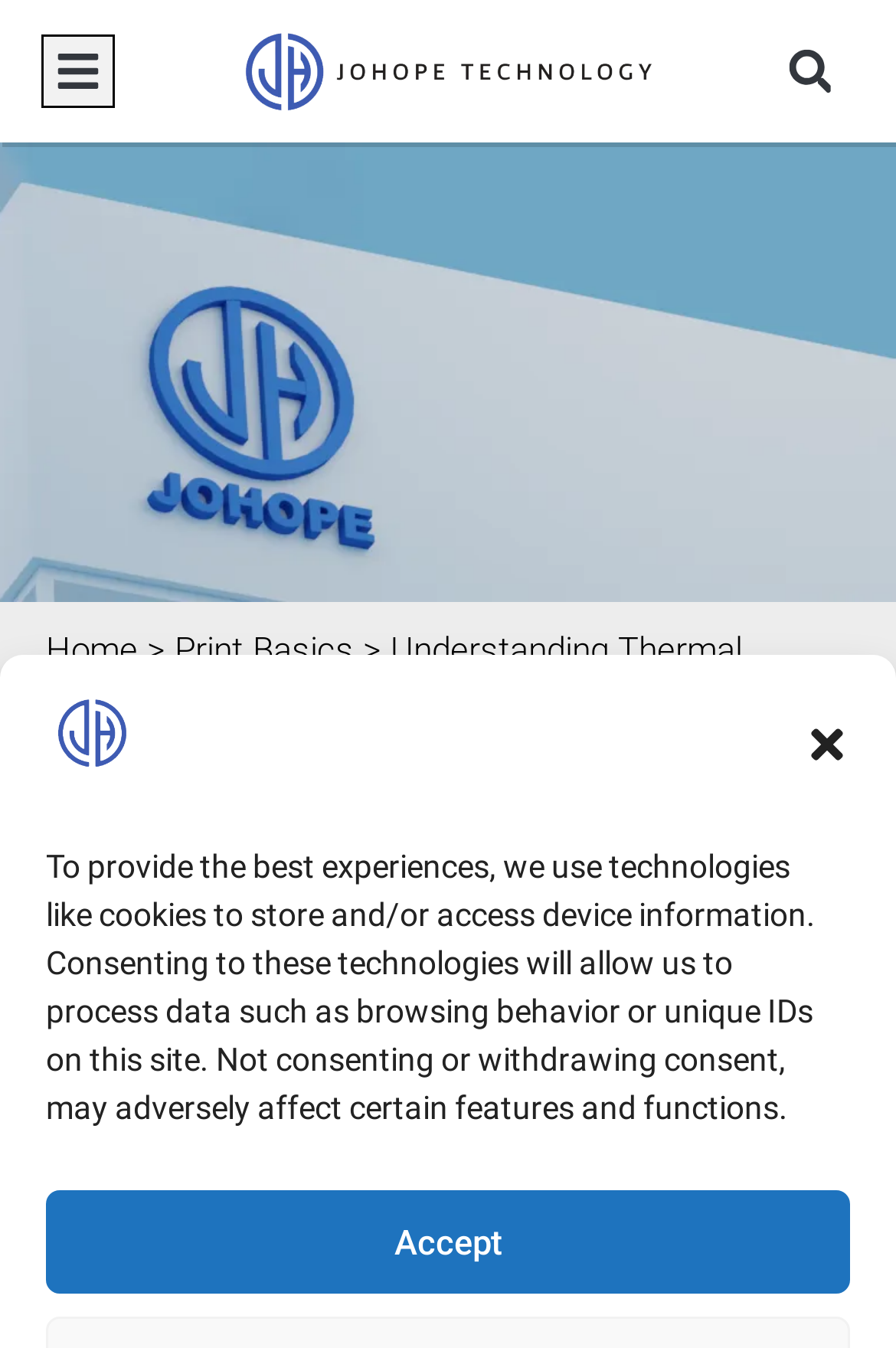Use a single word or phrase to answer the question:
How many buttons are in the cookie consent dialog?

2